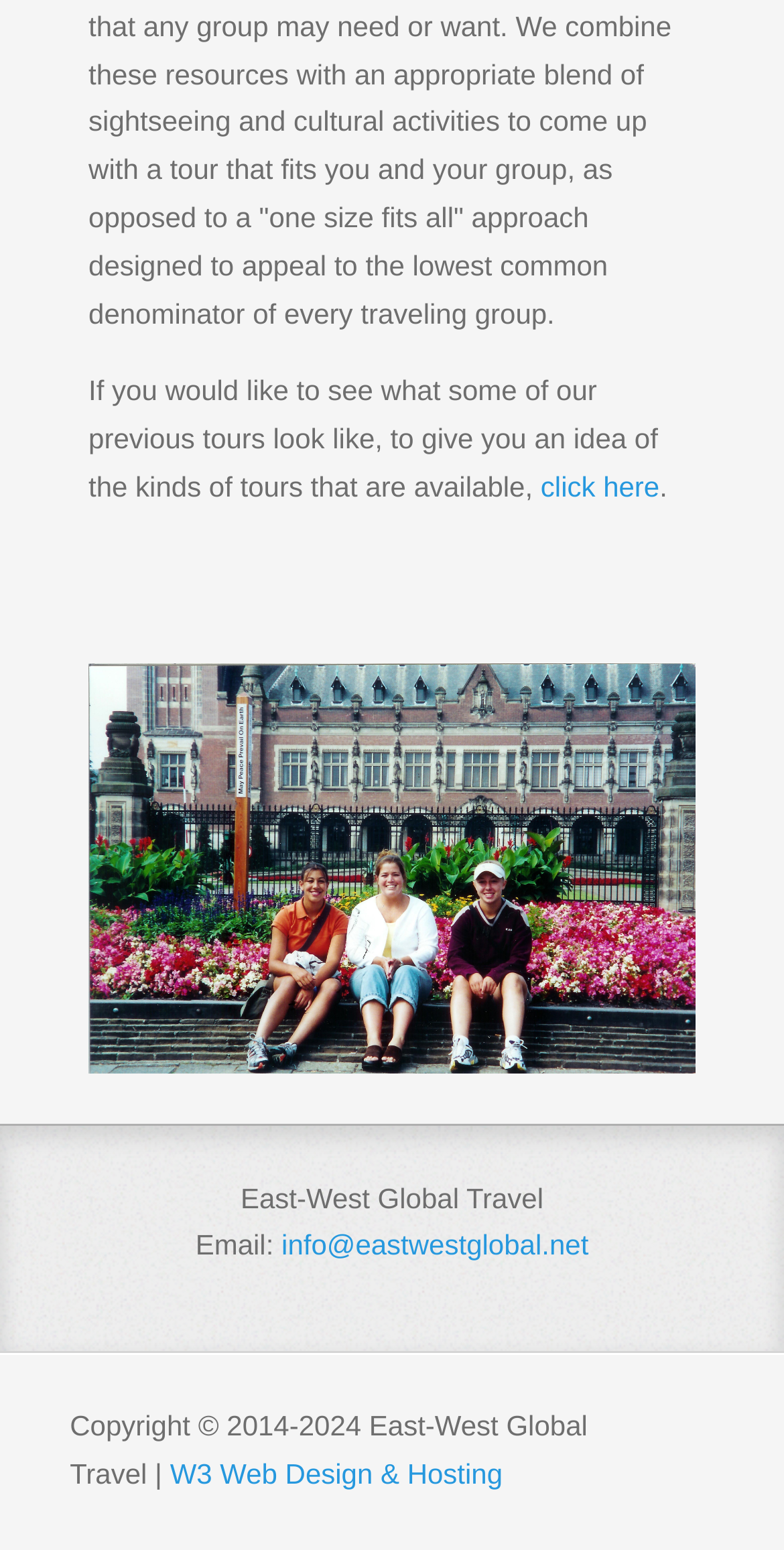Examine the image carefully and respond to the question with a detailed answer: 
How can I contact the travel company?

I found the contact information by looking at the link element with the content 'info@eastwestglobal.net' located near the bottom of the page, which is labeled as 'Email:'.